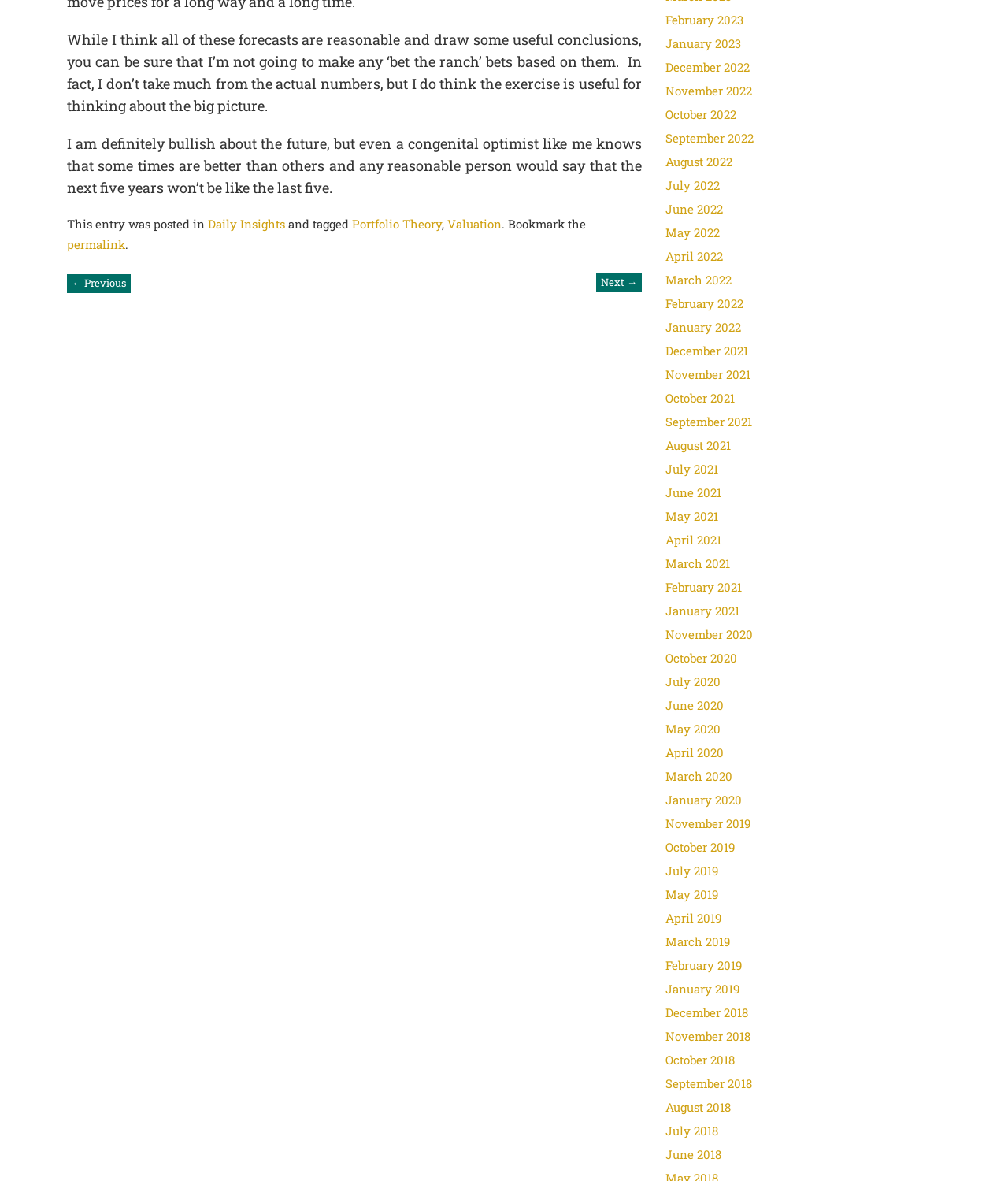How many months are listed in the archive section?
Using the image, provide a detailed and thorough answer to the question.

The webpage has an archive section which lists months from February 2023 to December 2018, which is a total of 36 months.